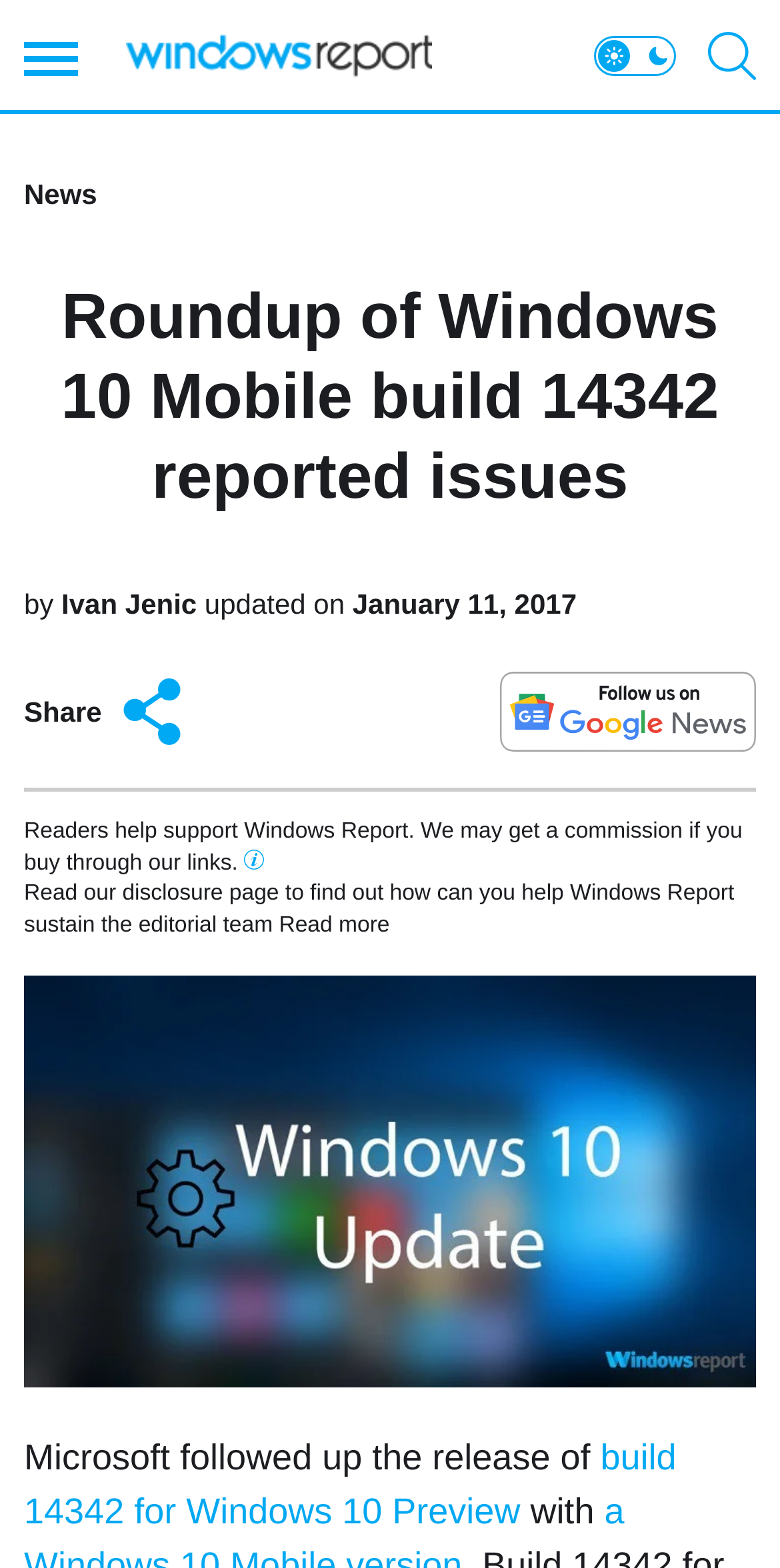Specify the bounding box coordinates of the area that needs to be clicked to achieve the following instruction: "Share this article".

[0.031, 0.429, 0.246, 0.48]